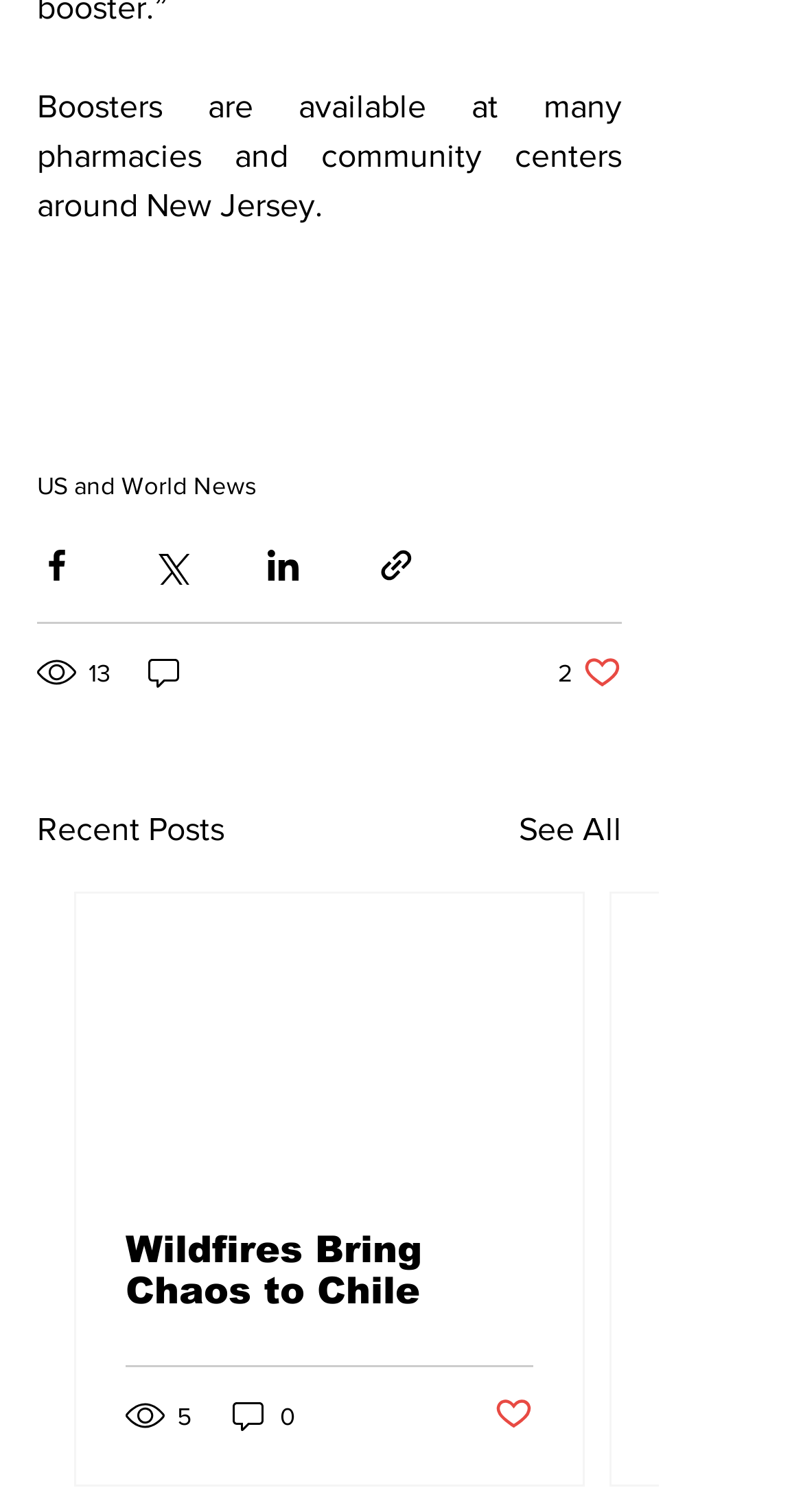Determine the bounding box coordinates of the target area to click to execute the following instruction: "View Recent Posts."

[0.046, 0.533, 0.279, 0.565]